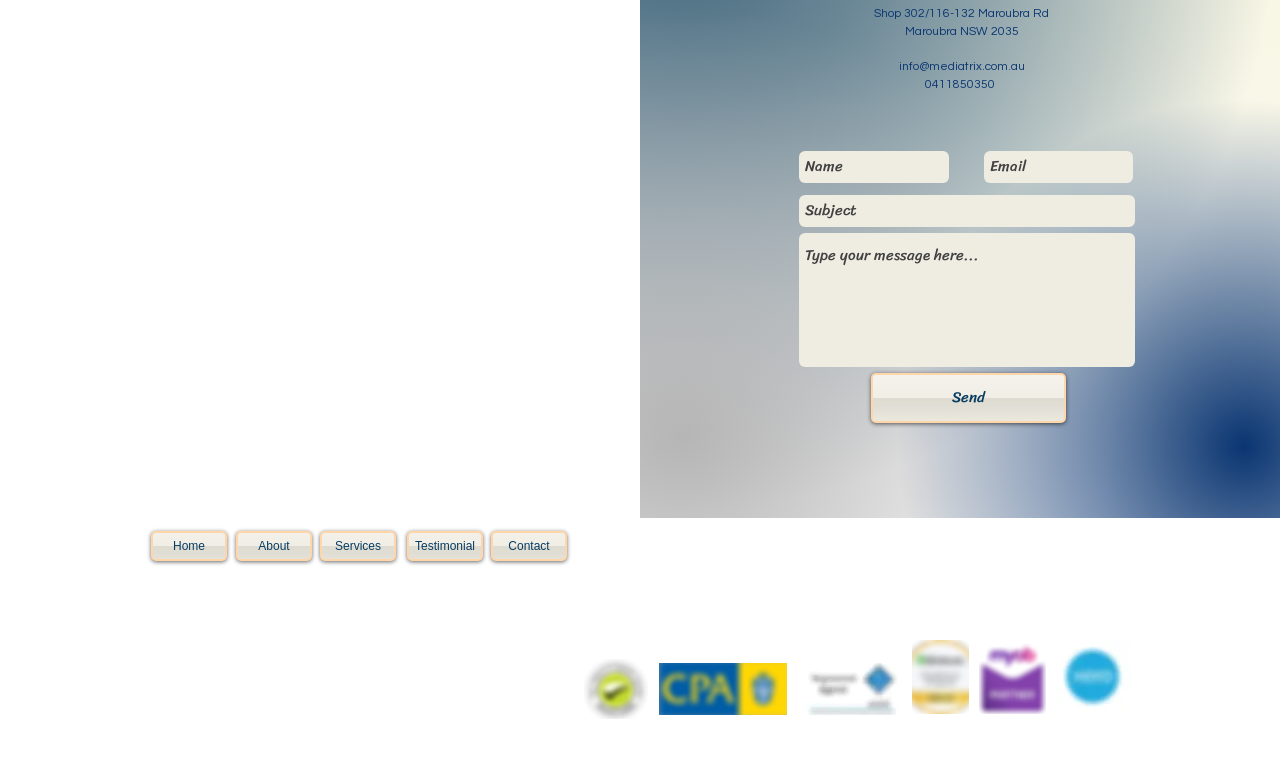Identify and provide the bounding box for the element described by: "Privacy Policy".

[0.118, 0.957, 0.177, 0.989]